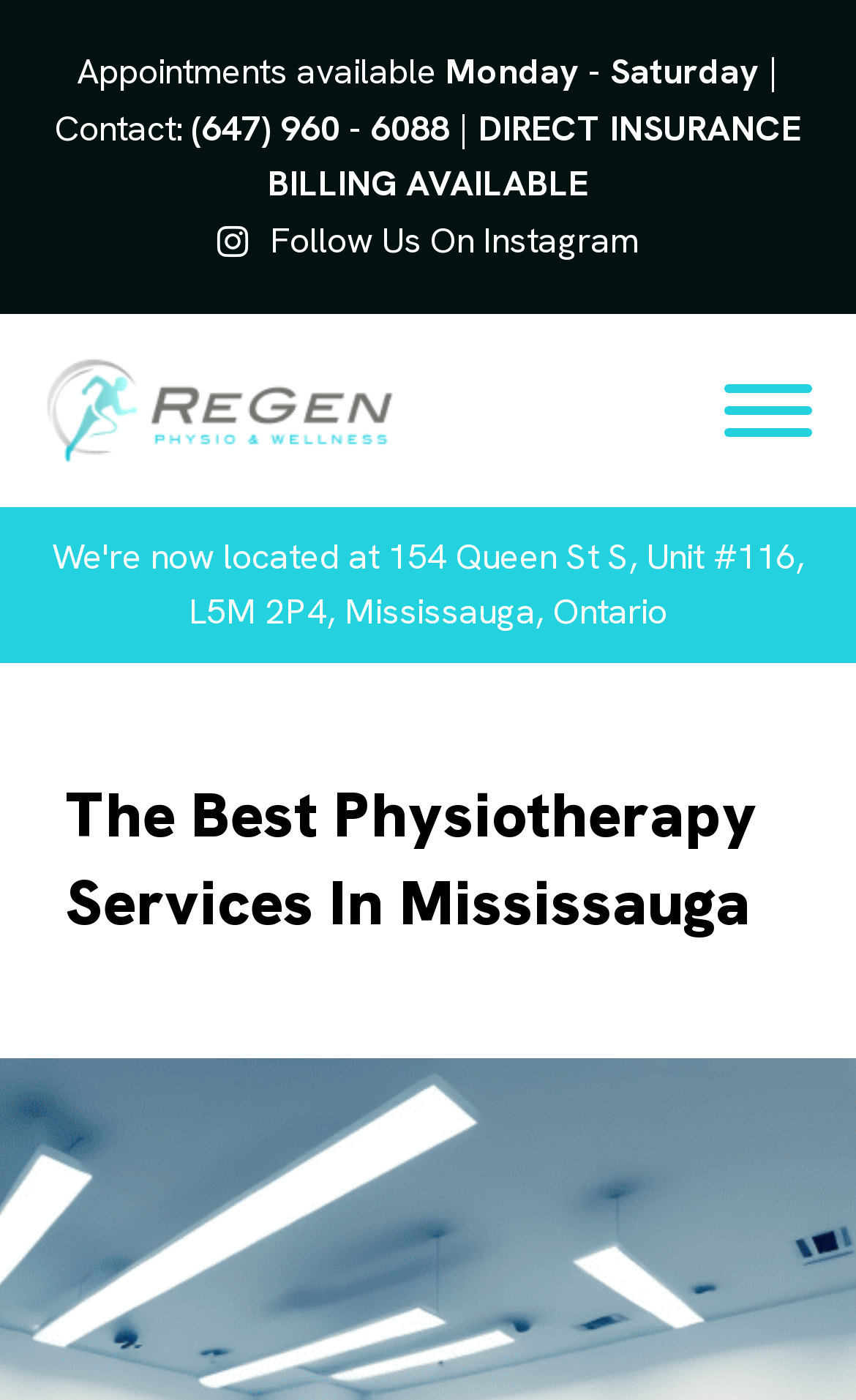Is direct insurance billing available?
Using the image, answer in one word or phrase.

Yes